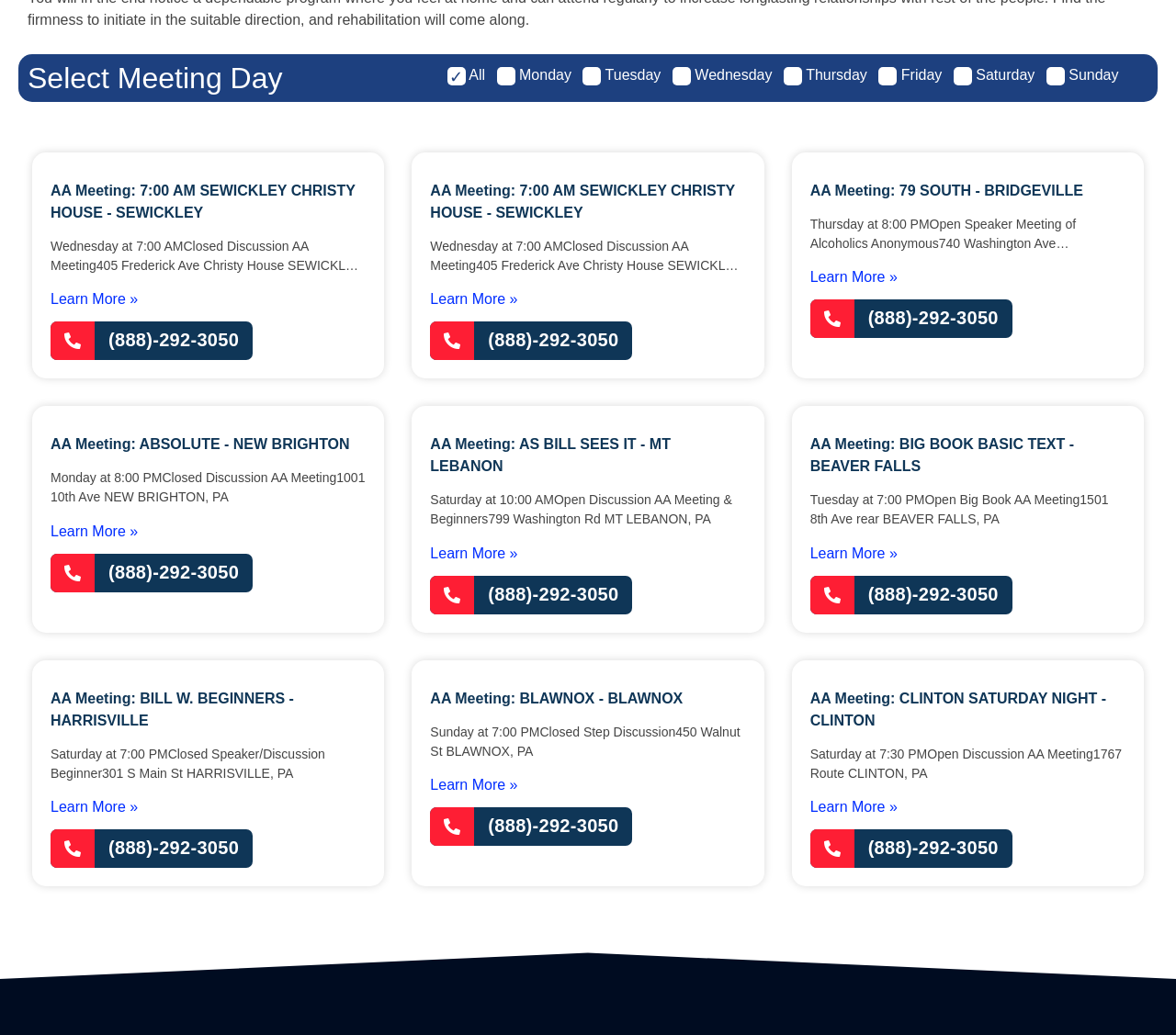Given the element description Learn More », predict the bounding box coordinates for the UI element in the webpage screenshot. The format should be (top-left x, top-left y, bottom-right x, bottom-right y), and the values should be between 0 and 1.

[0.366, 0.751, 0.44, 0.766]